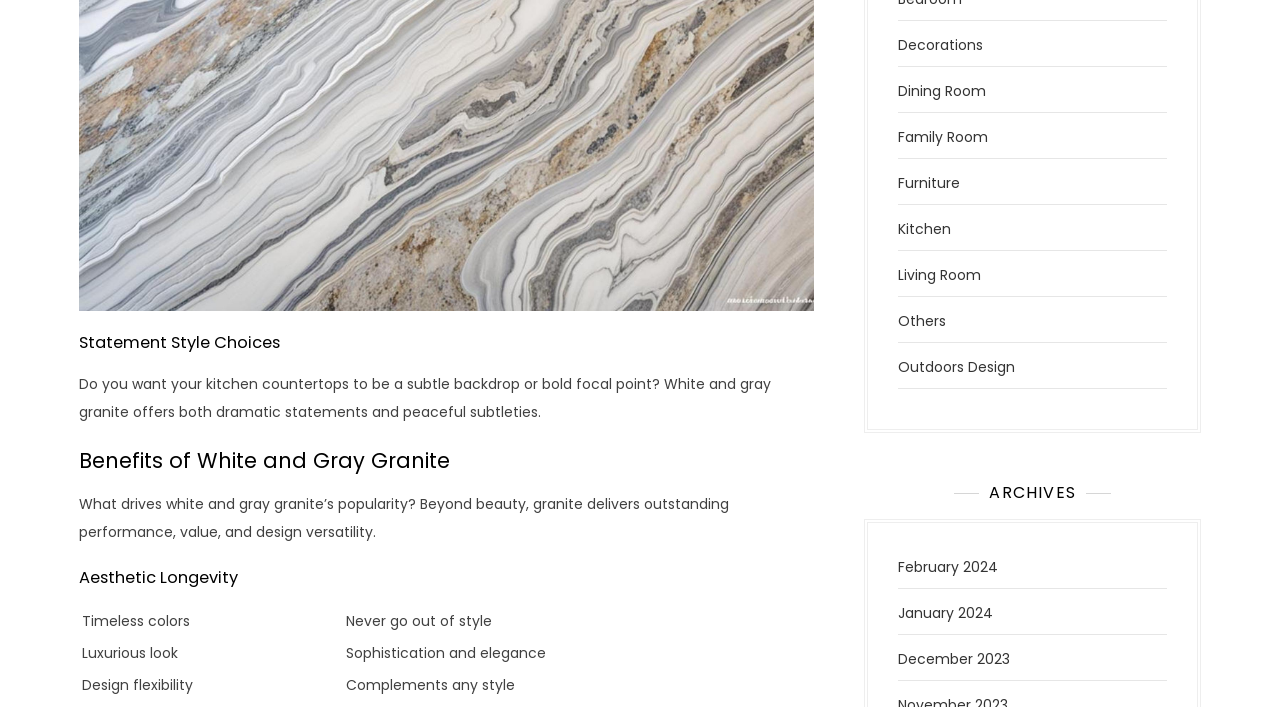Respond with a single word or phrase:
What is the main topic of the webpage?

White and gray granite